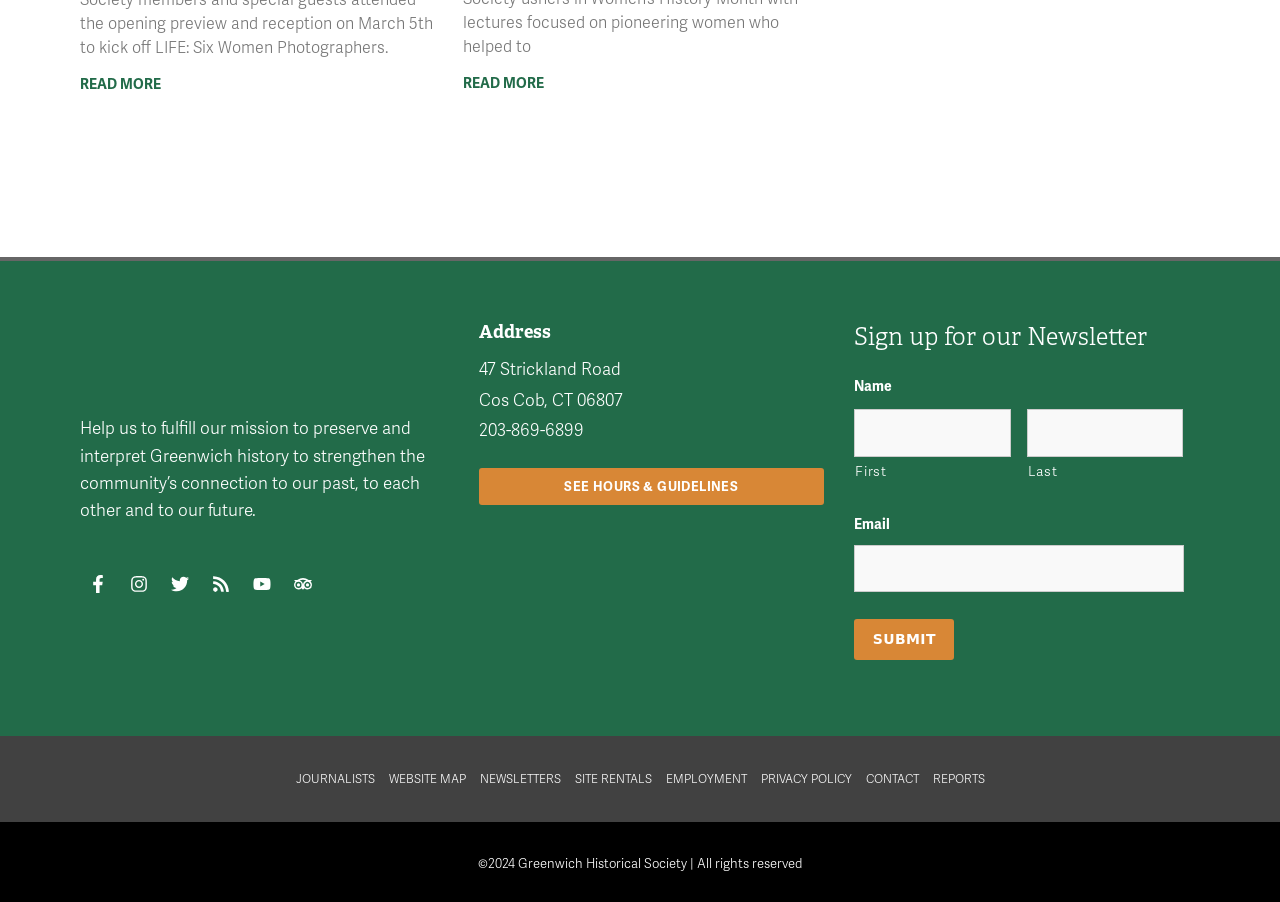Please find the bounding box coordinates for the clickable element needed to perform this instruction: "Click the 'Go to last slide' button".

None